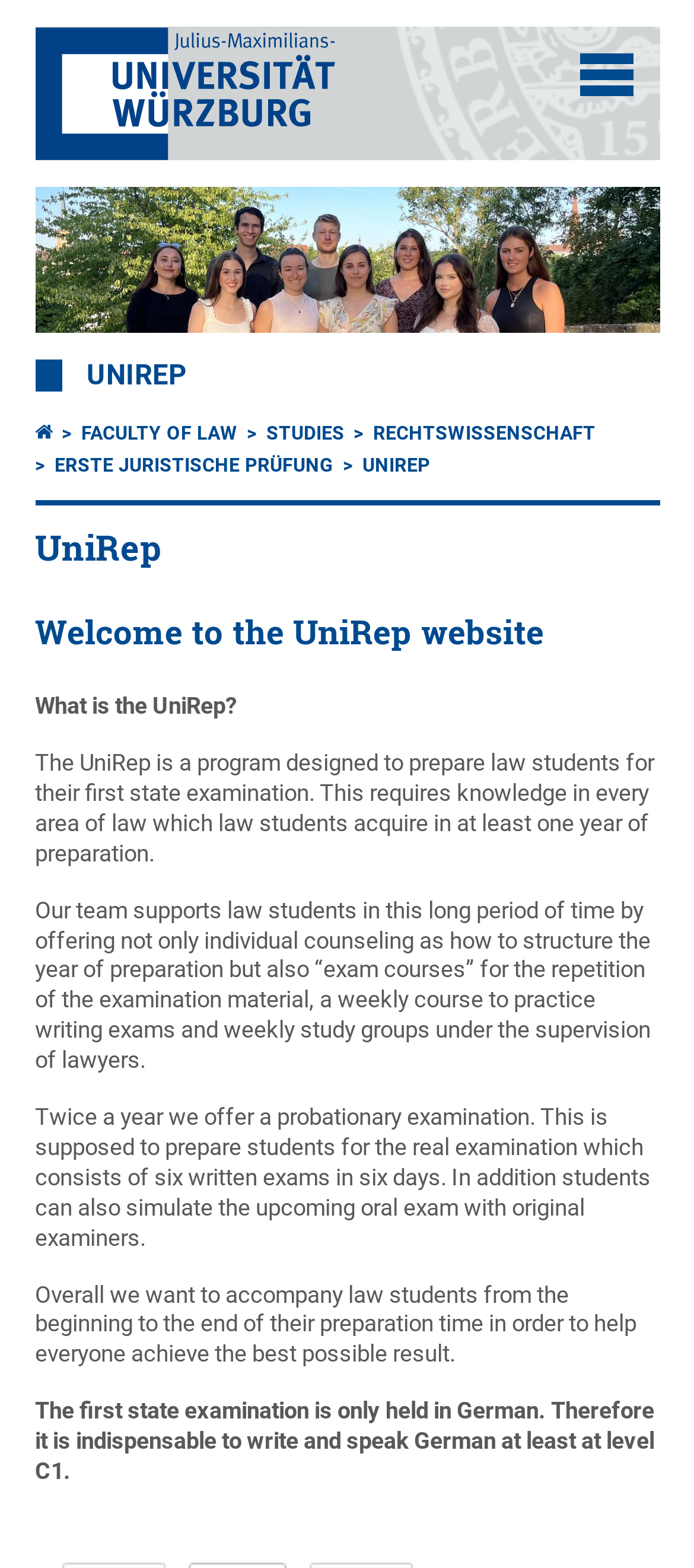Locate the coordinates of the bounding box for the clickable region that fulfills this instruction: "Open navigation".

[0.835, 0.034, 0.912, 0.061]